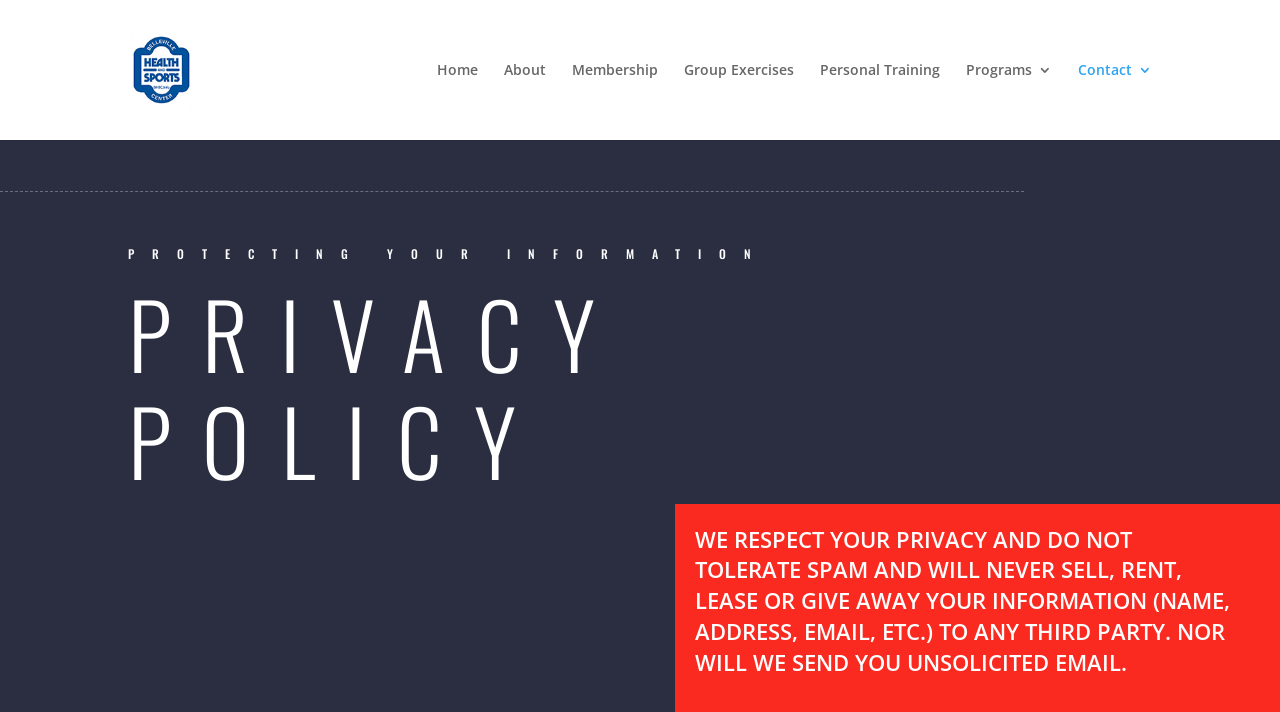Articulate a detailed summary of the webpage's content and design.

The webpage is about the Privacy Policy of Belleville Health and Sports Center. At the top left, there is a link to the center's homepage, accompanied by an image of the center's logo. 

To the right of the logo, there is a navigation menu consisting of six links: Home, About, Membership, Group Exercises, Personal Training, and Programs 3, followed by a Contact link. 

Below the navigation menu, there are three headings. The first heading, "PROTECTING YOUR INFORMATION", is located at the top left of the content area. The second heading, "PRIVACY POLICY", is positioned below the first heading. The third heading is a lengthy statement that spans across the entire content area, stating the center's commitment to respecting users' privacy and not sharing their information with third parties.